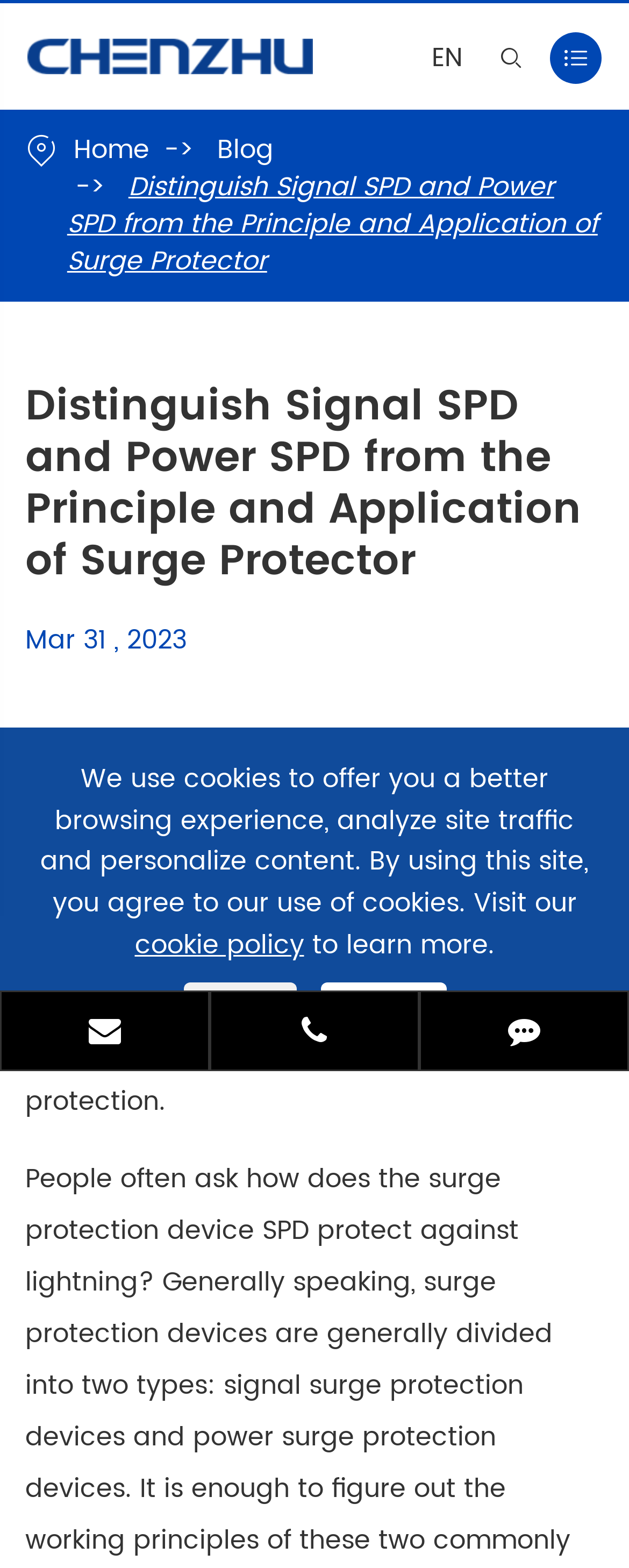What language is the website currently in?
Using the image as a reference, give a one-word or short phrase answer.

EN